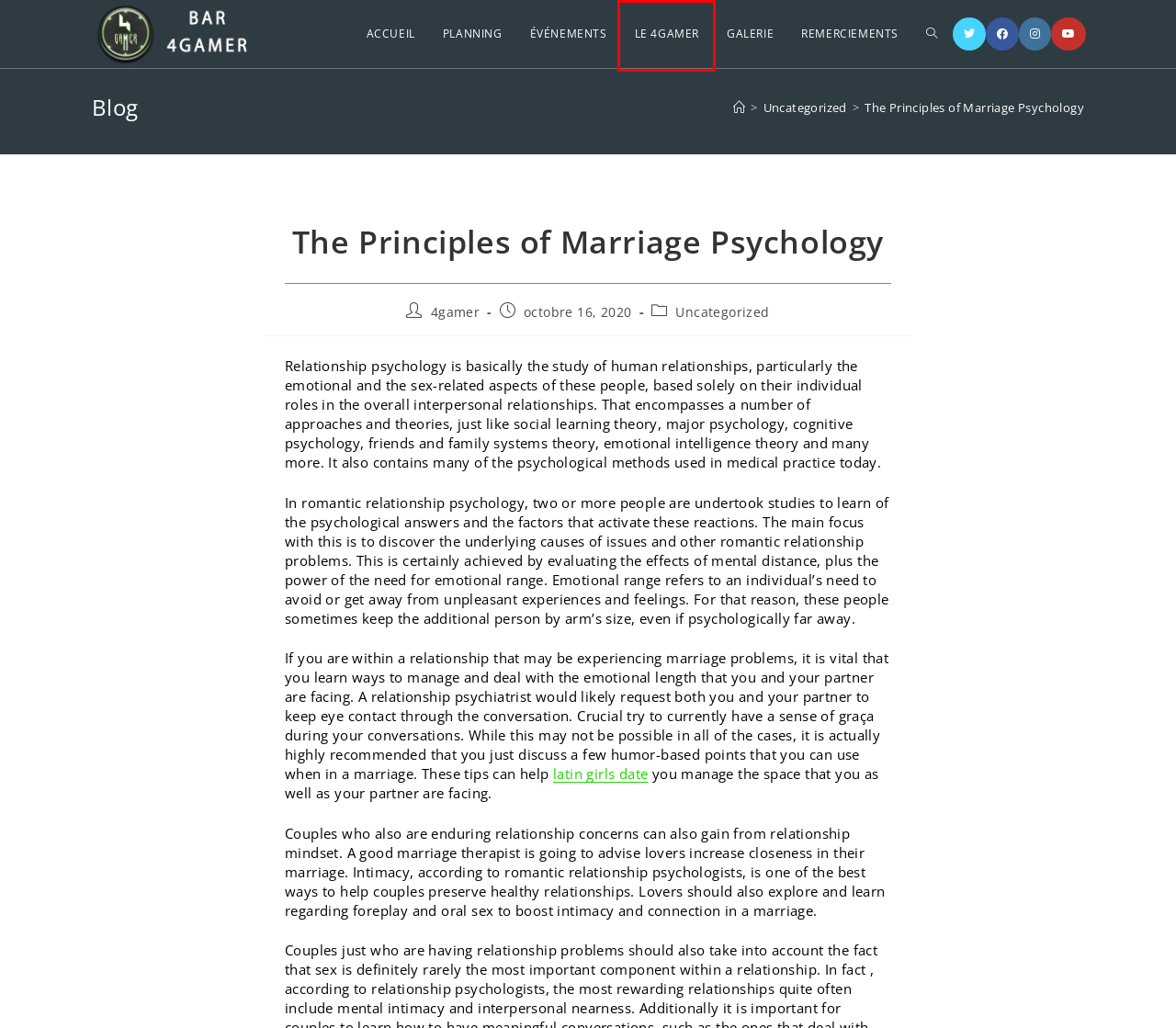Look at the screenshot of the webpage and find the element within the red bounding box. Choose the webpage description that best fits the new webpage that will appear after clicking the element. Here are the candidates:
A. Archives des Uncategorized - 4Gamer
B. Galerie - 4Gamer
C. Événements - 4Gamer
D. 4gamer, auteur/autrice sur 4Gamer
E. Accueil - 4Gamer
F. Planning - 4Gamer
G. Remerciements - 4Gamer
H. Le 4Gamer - 4Gamer

H